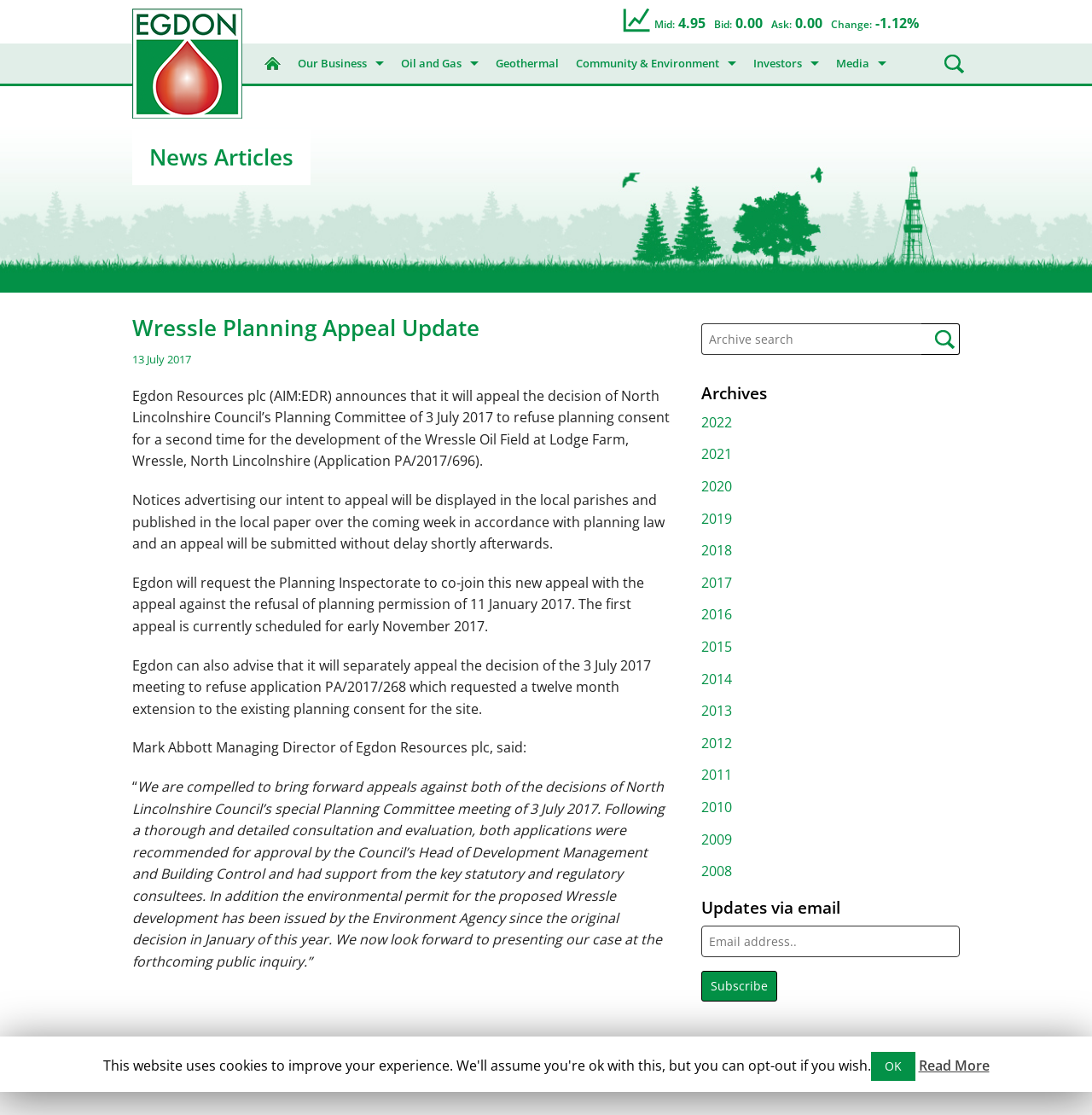Provide the bounding box coordinates of the HTML element described by the text: "PAGES 265".

None